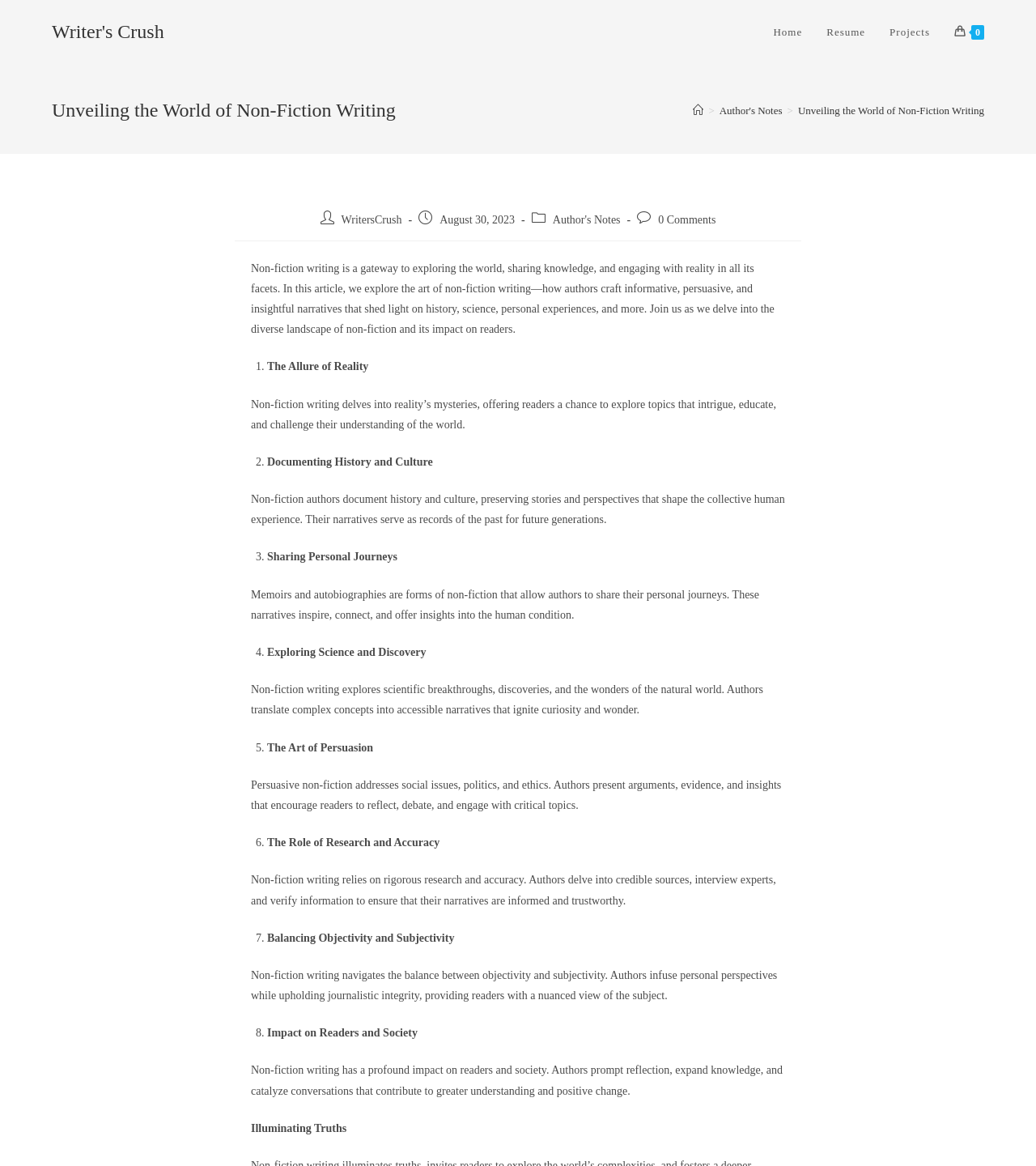Find the bounding box coordinates of the element to click in order to complete the given instruction: "Click on the 'Author's Notes' link."

[0.694, 0.089, 0.755, 0.1]